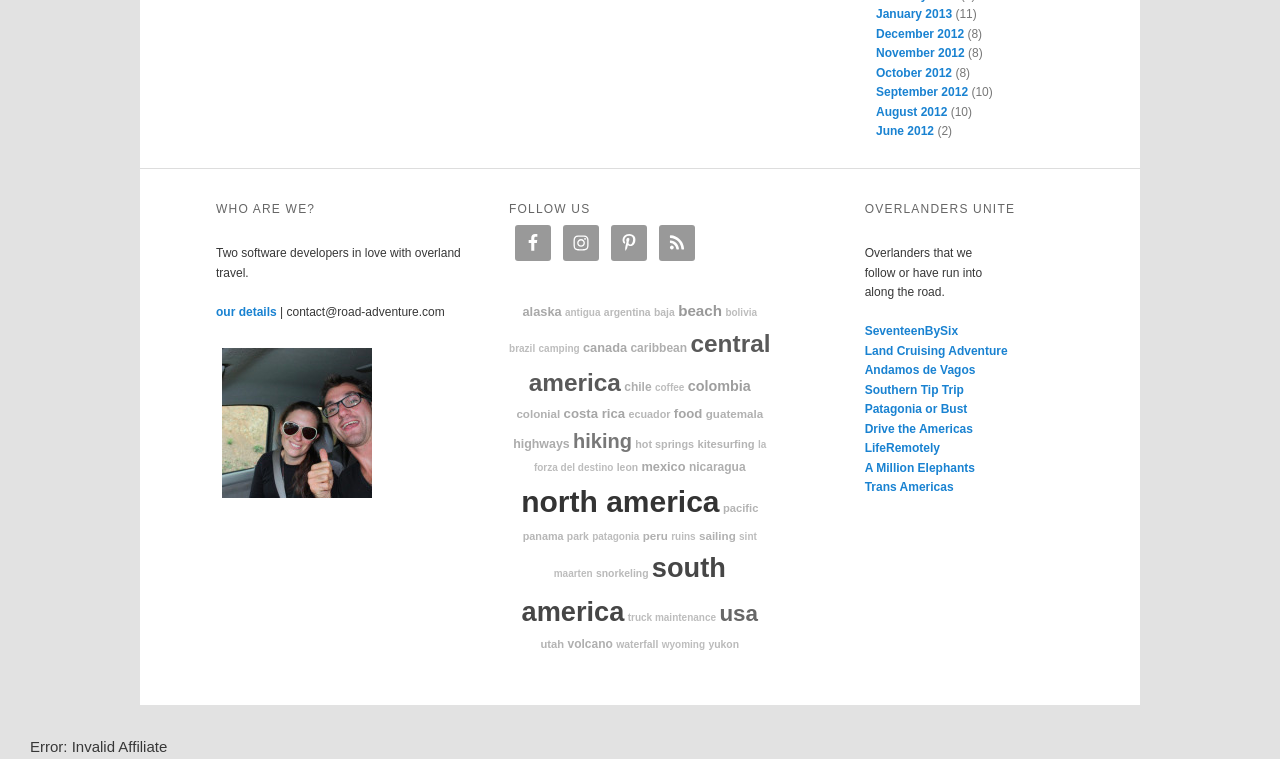Please identify the bounding box coordinates of the clickable element to fulfill the following instruction: "Click on 'WHO ARE WE?'". The coordinates should be four float numbers between 0 and 1, i.e., [left, top, right, bottom].

[0.169, 0.255, 0.373, 0.296]